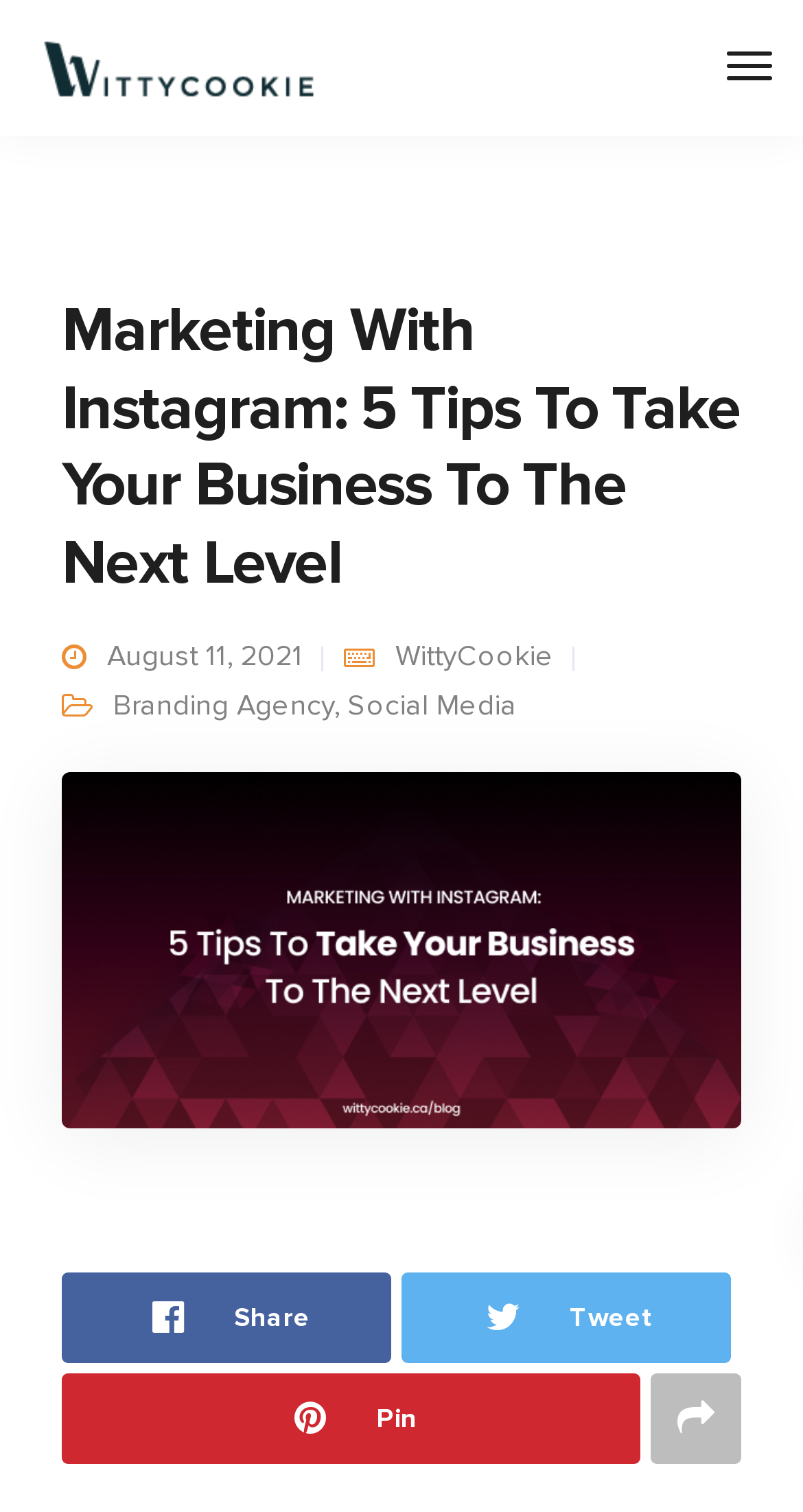Generate an in-depth caption that captures all aspects of the webpage.

The webpage is about marketing with Instagram, specifically providing 5 tips to take a business to the next level. At the top left corner, there is a link and an image, both labeled as "WittyCookie", which appears to be the website's logo. 

On the top right side, there is an empty button. Below the logo, there is a heading that repeats the title "Marketing With Instagram: 5 Tips To Take Your Business To The Next Level". 

Underneath the heading, there is a date "August 11, 2021" and three links: "WittyCookie", "Branding Agency", and "Social Media", separated by commas. 

The main content of the webpage is a link with the same title as the heading, accompanied by a large image that takes up most of the page. 

At the bottom of the page, there are four social media links: "Share", "Tweet", "Pin", and another unspecified social media platform, represented by an icon.